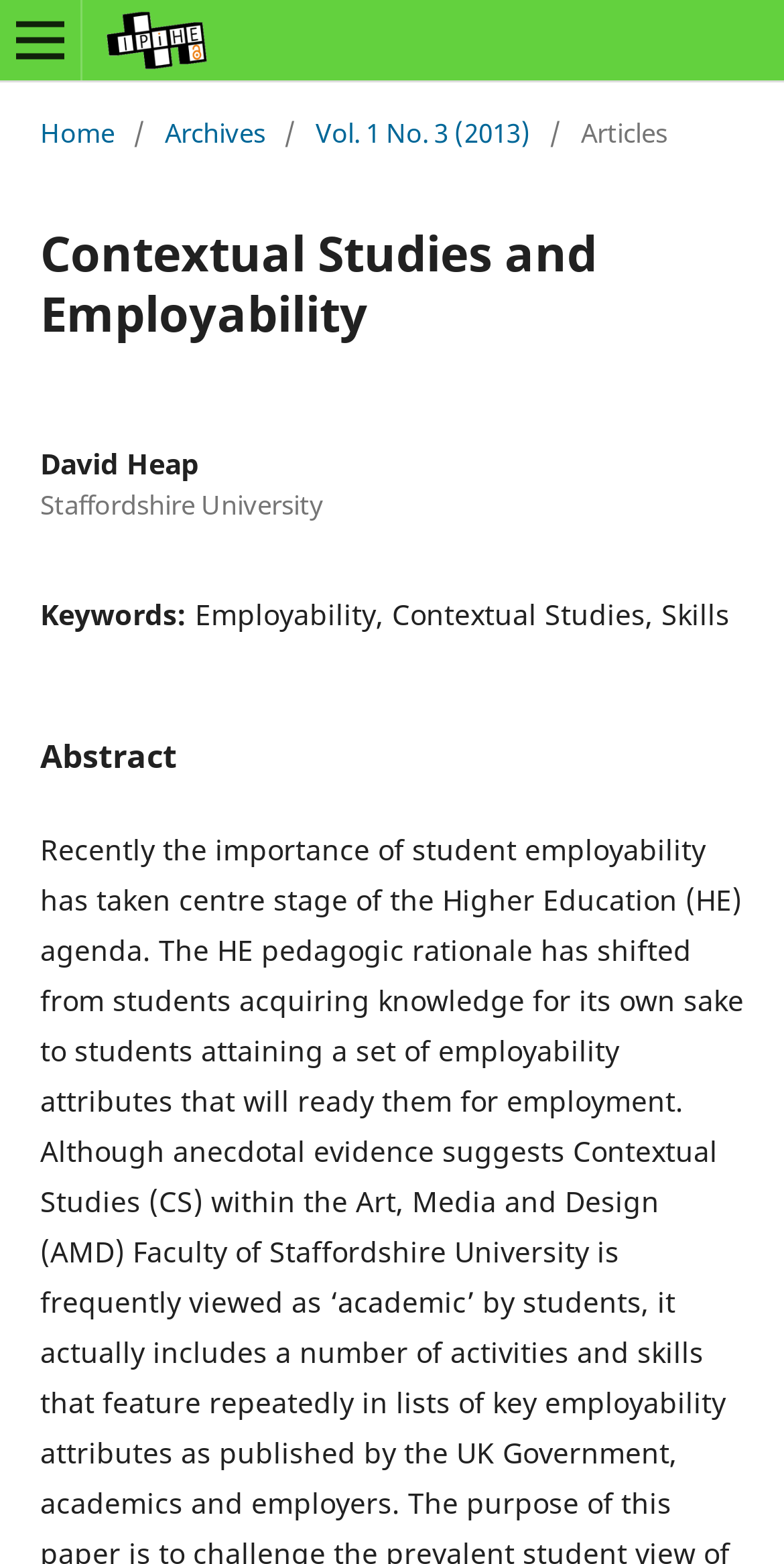Who is the author of the article?
Please provide a comprehensive answer based on the information in the image.

The text 'David Heap' is present on the page, which suggests that David Heap is the author of the article.